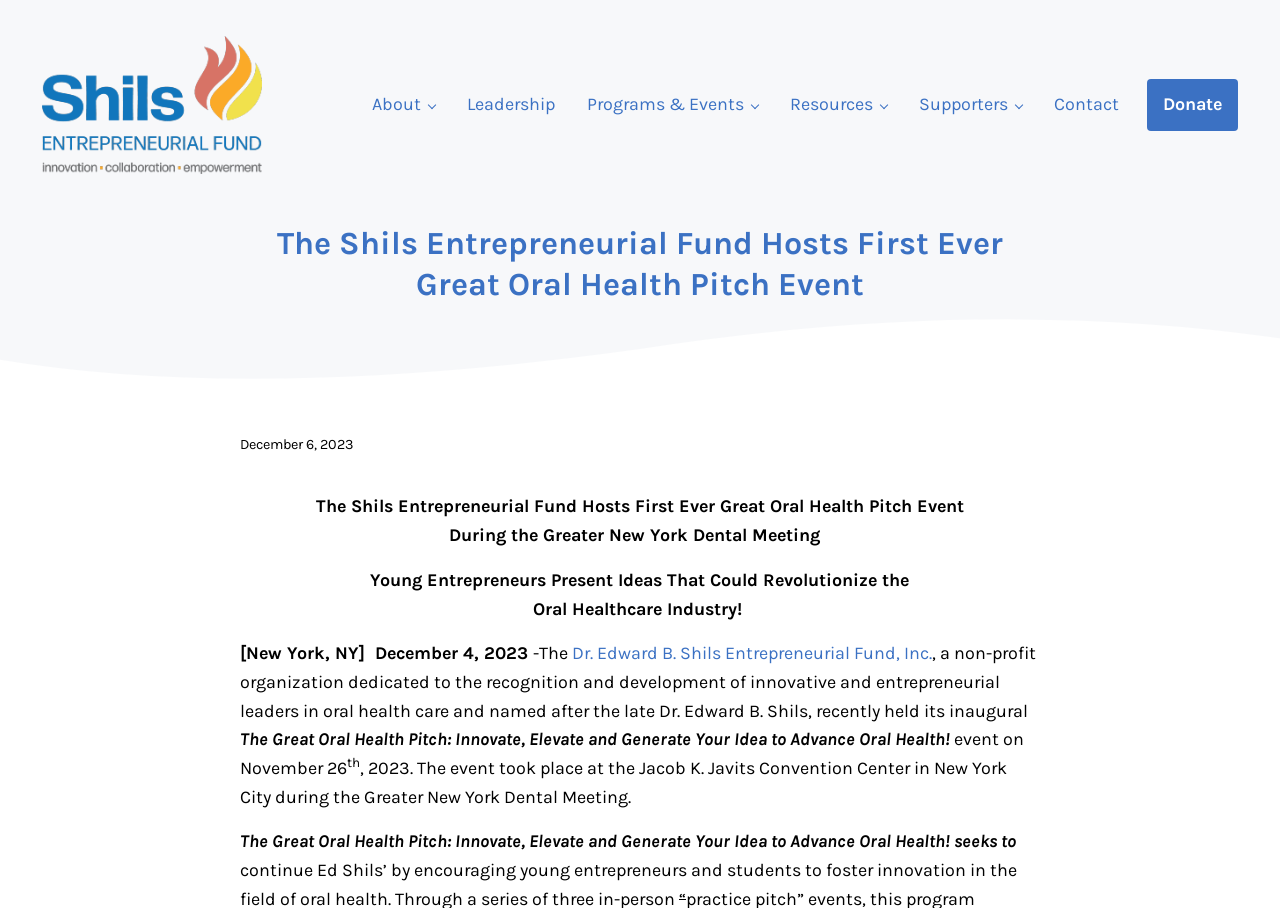Find the UI element described as: "Programs & Events" and predict its bounding box coordinates. Ensure the coordinates are four float numbers between 0 and 1, [left, top, right, bottom].

[0.446, 0.086, 0.605, 0.145]